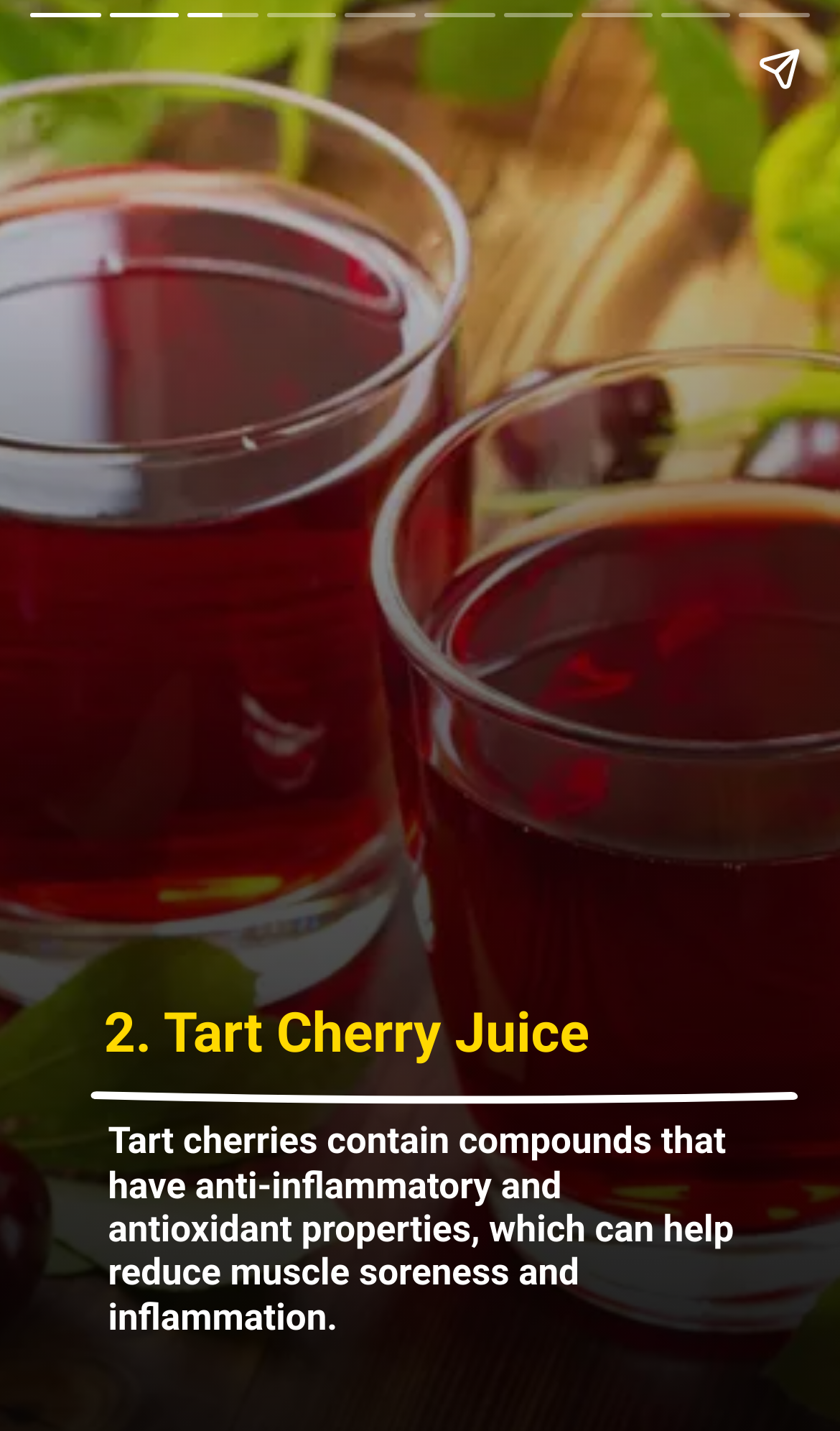Extract the bounding box coordinates for the UI element described as: "aria-label="Share story"".

[0.867, 0.012, 0.99, 0.084]